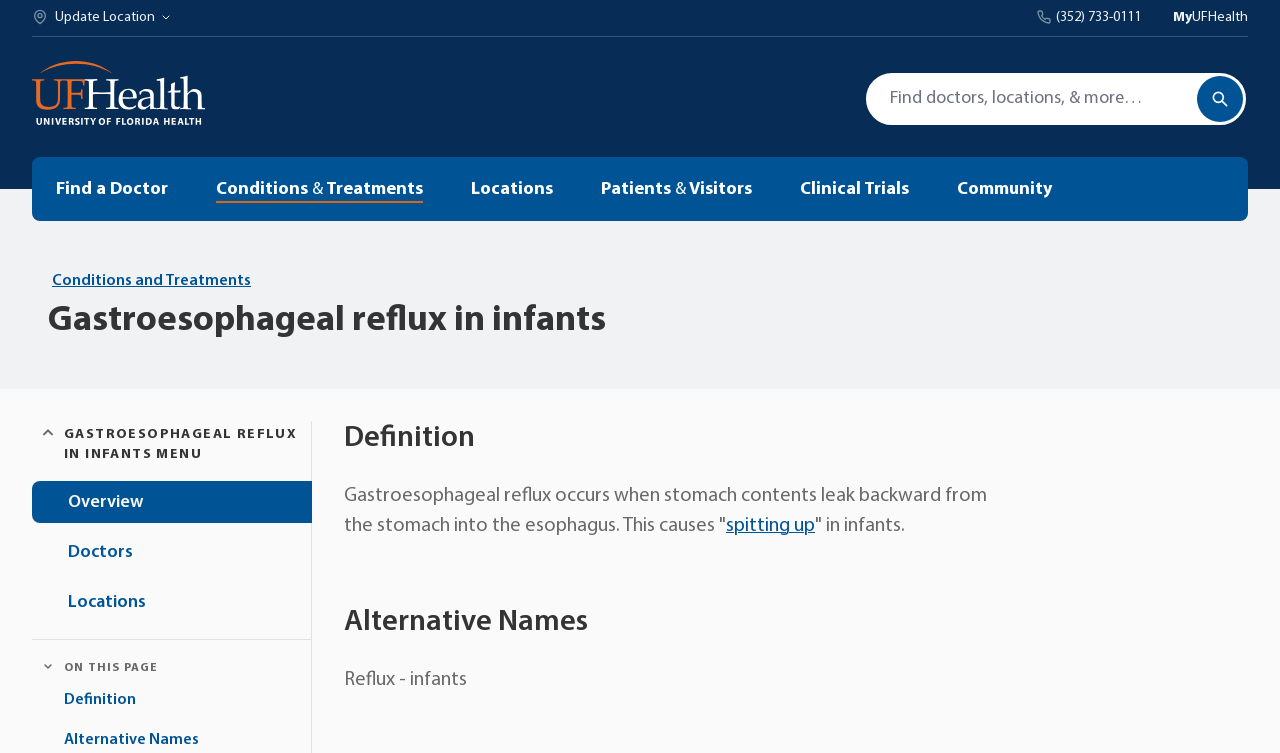Please locate the UI element described by "spitting up" and provide its bounding box coordinates.

[0.567, 0.685, 0.637, 0.712]